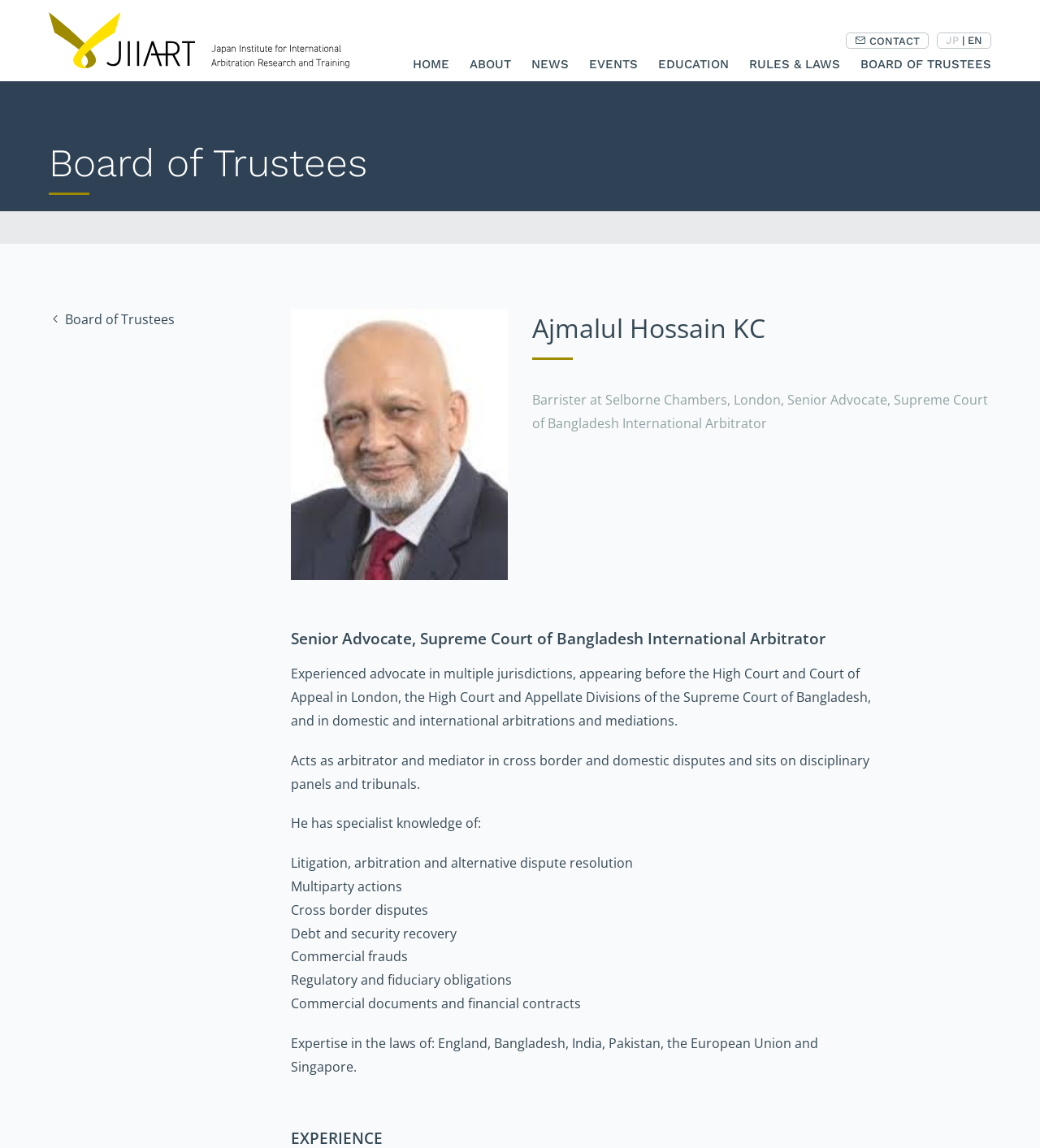Determine the bounding box coordinates of the clickable element to achieve the following action: 'learn about education'. Provide the coordinates as four float values between 0 and 1, formatted as [left, top, right, bottom].

[0.633, 0.047, 0.701, 0.066]